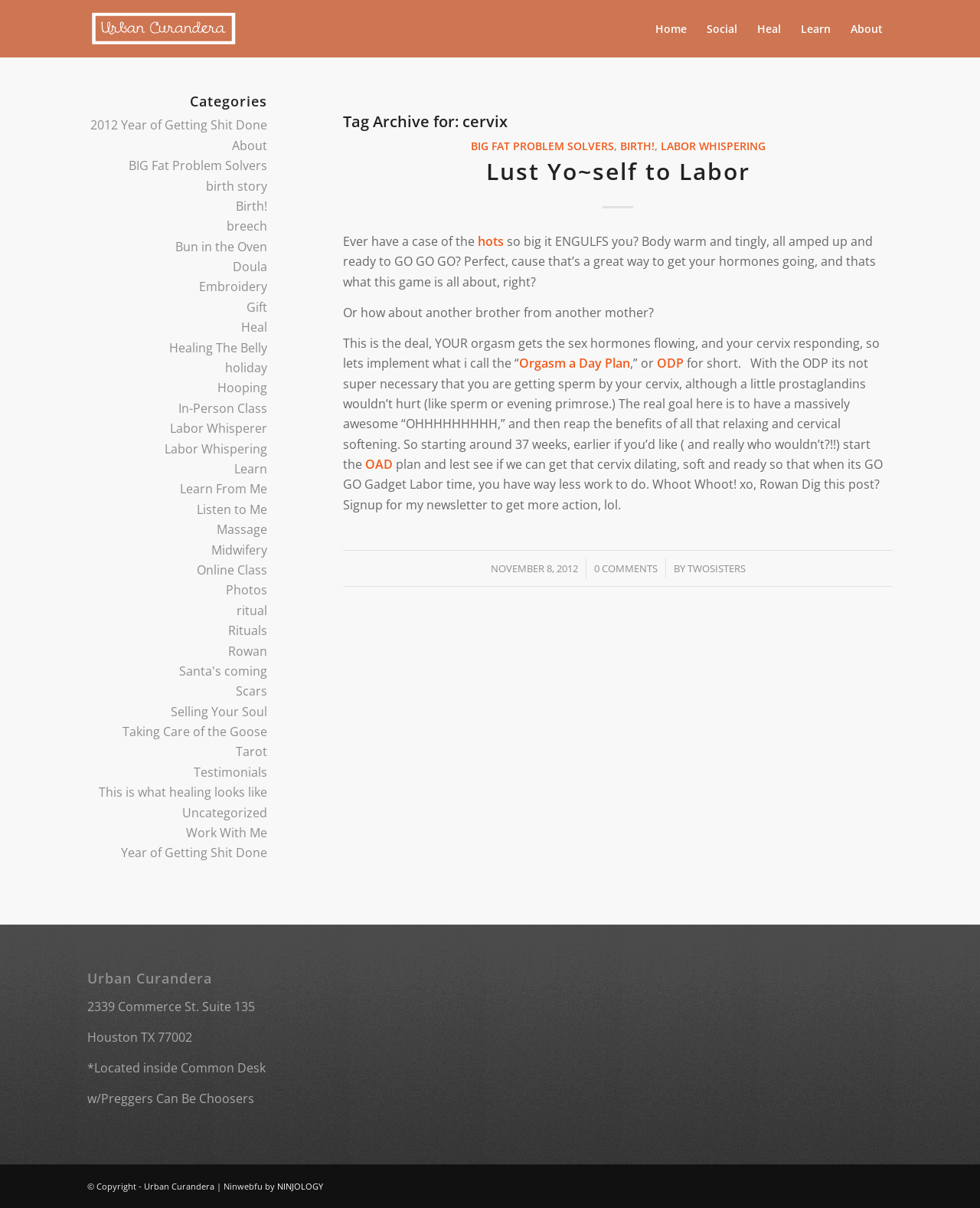Identify the bounding box coordinates of the area you need to click to perform the following instruction: "Click on the 'Learn' menu item".

[0.807, 0.0, 0.858, 0.048]